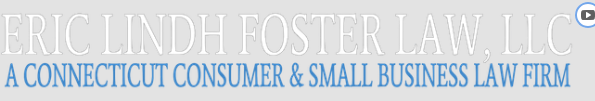Where is the logo positioned on the webpage?
Answer the question in as much detail as possible.

According to the caption, the logo of Eric Lindh Foster Law, LLC is positioned prominently at the top of the webpage, which suggests that it is the first visual element that visitors encounter when accessing the webpage.